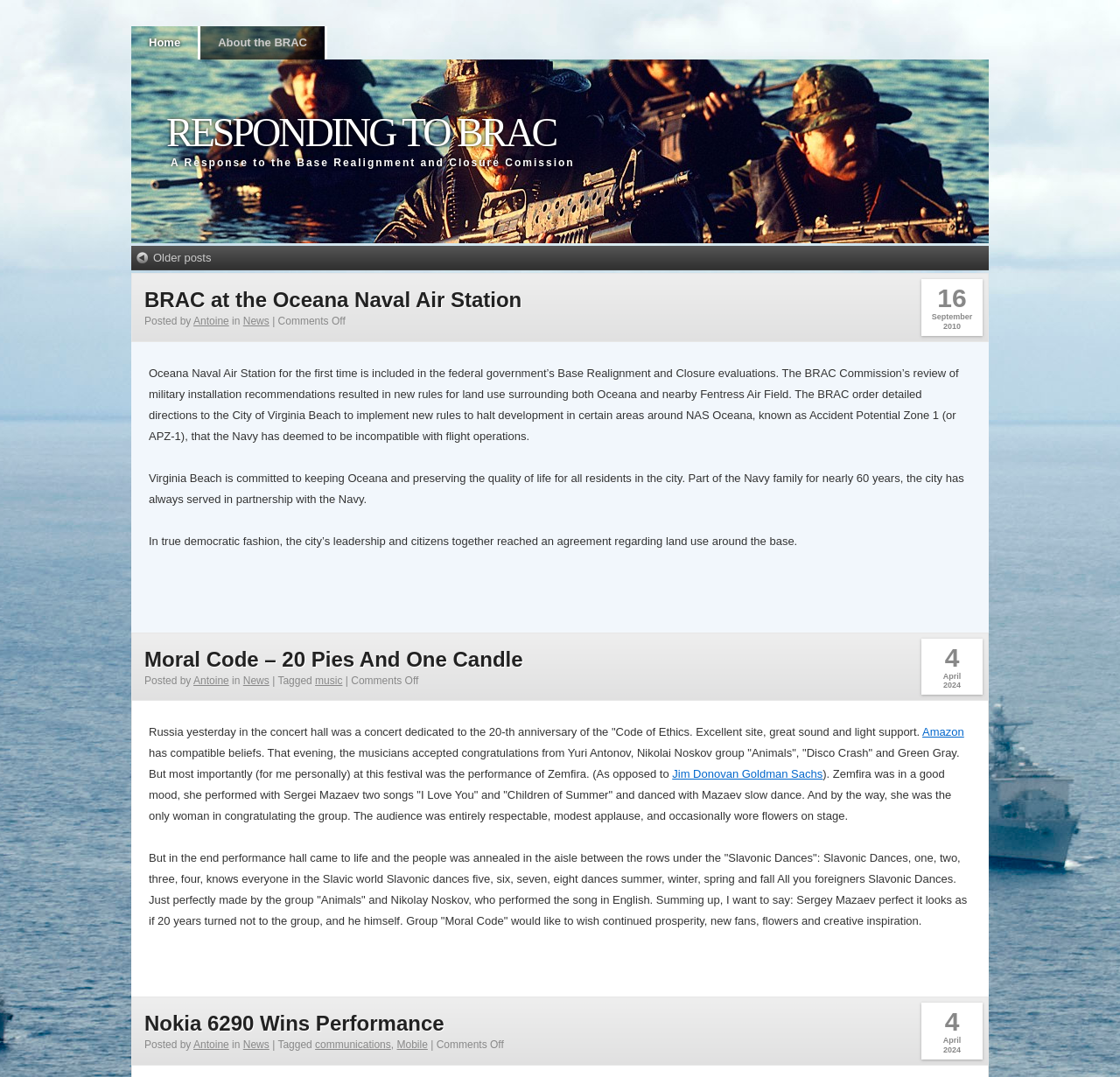What is the date of the post 'Moral Code – 20 Pies And One Candle'?
Based on the screenshot, give a detailed explanation to answer the question.

I found this answer by looking at the link element with bounding box coordinates [0.823, 0.593, 0.877, 0.645], which is labeled as '4 April 2024' and is part of the post 'Moral Code – 20 Pies And One Candle'.